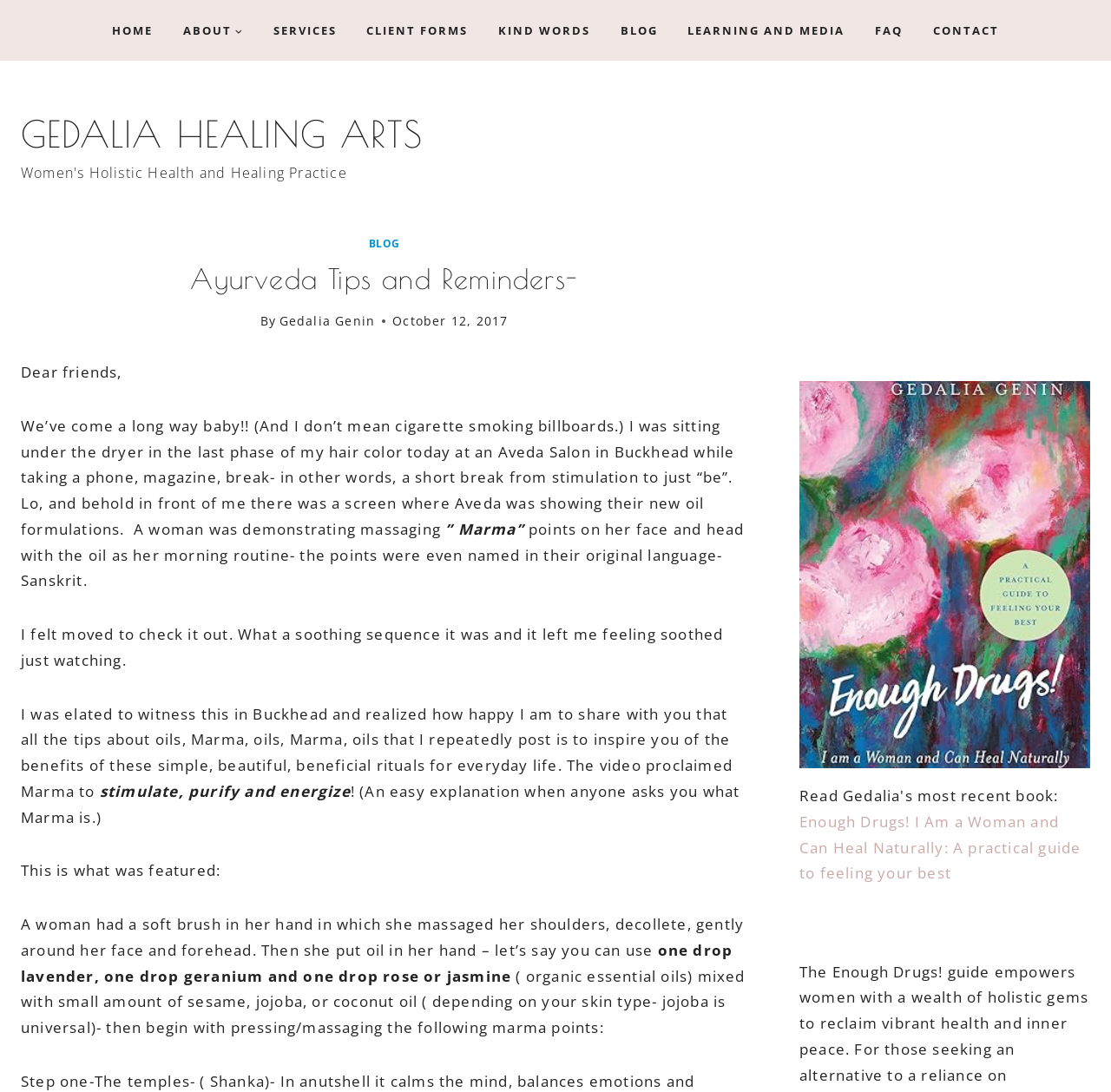Locate the bounding box coordinates of the area that needs to be clicked to fulfill the following instruction: "Explore the 'BLOG' section". The coordinates should be in the format of four float numbers between 0 and 1, namely [left, top, right, bottom].

[0.332, 0.216, 0.36, 0.229]